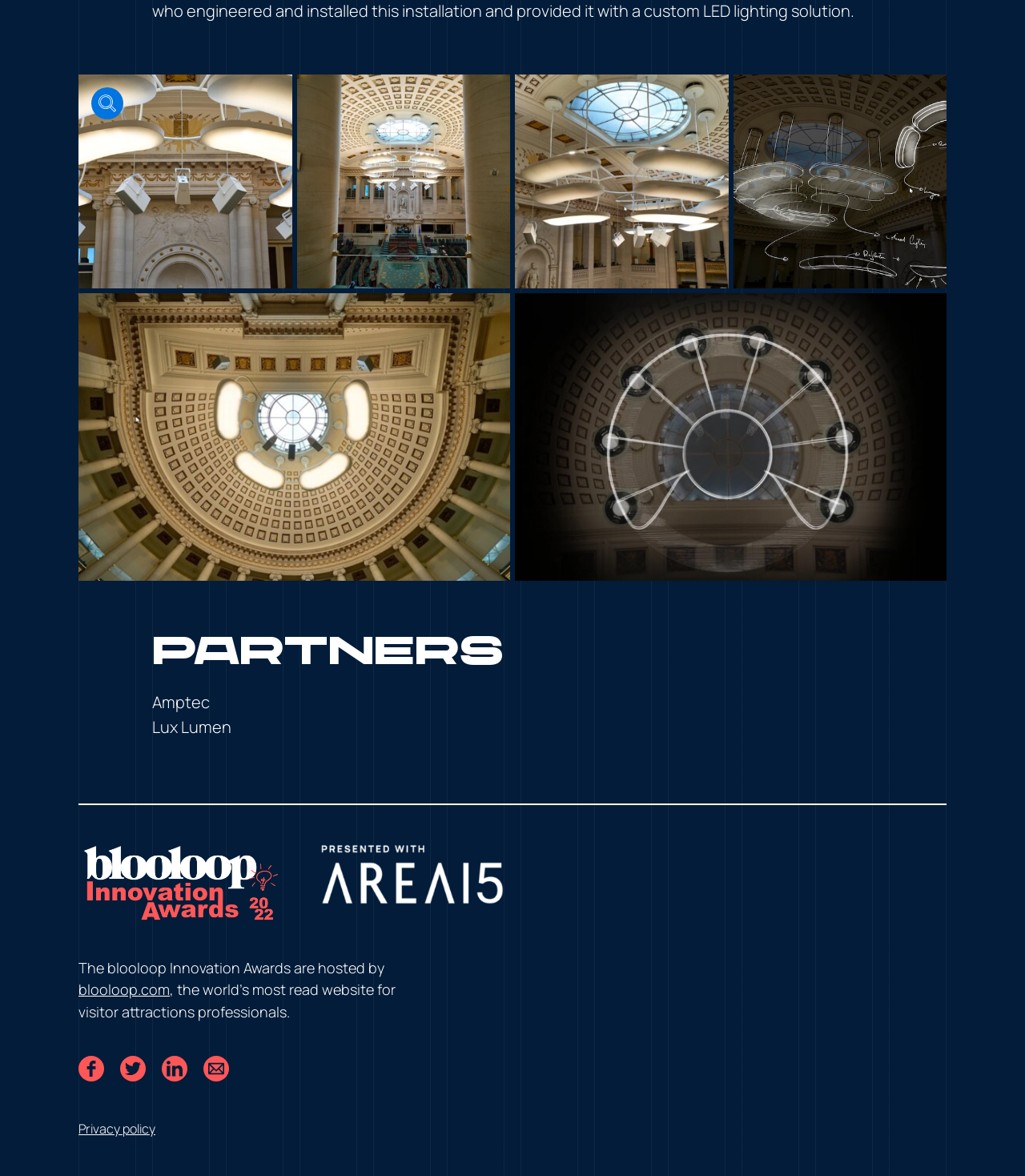Please mark the bounding box coordinates of the area that should be clicked to carry out the instruction: "Visit blooloop innovation awards website".

[0.077, 0.718, 0.276, 0.786]